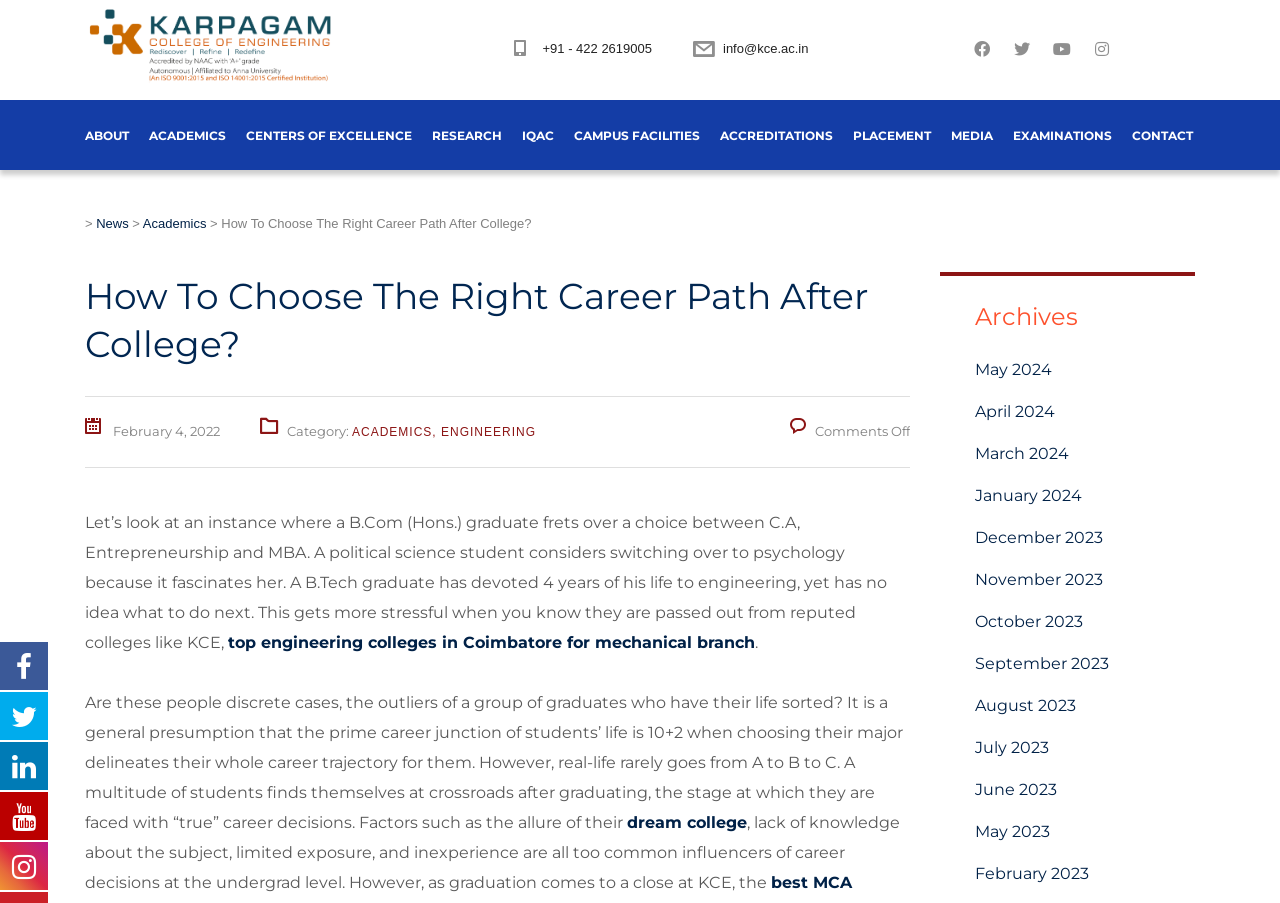Please determine the bounding box coordinates for the element with the description: "IQAC".

[0.408, 0.111, 0.433, 0.188]